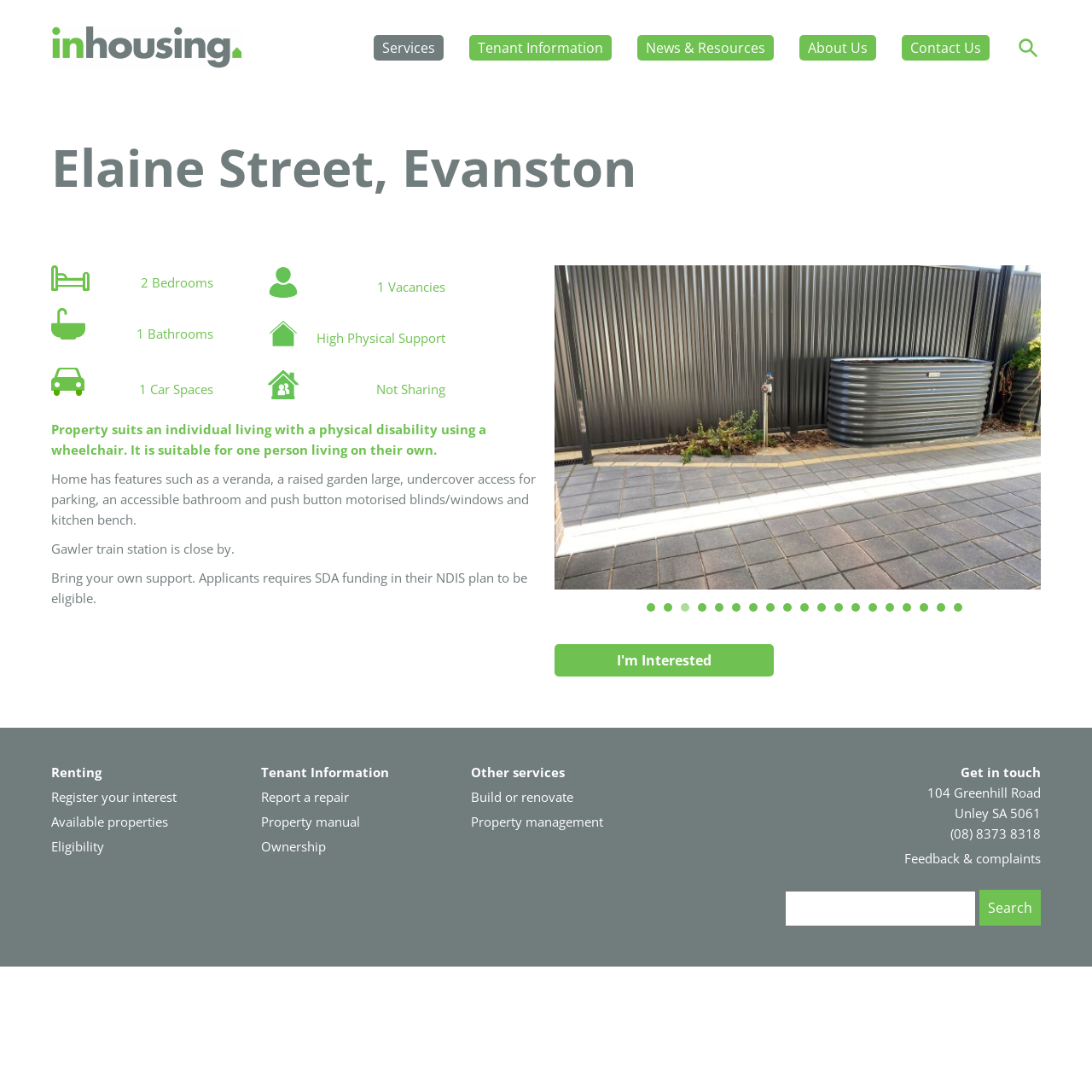Give a one-word or short phrase answer to this question: 
What is the number of bedrooms in this property?

2